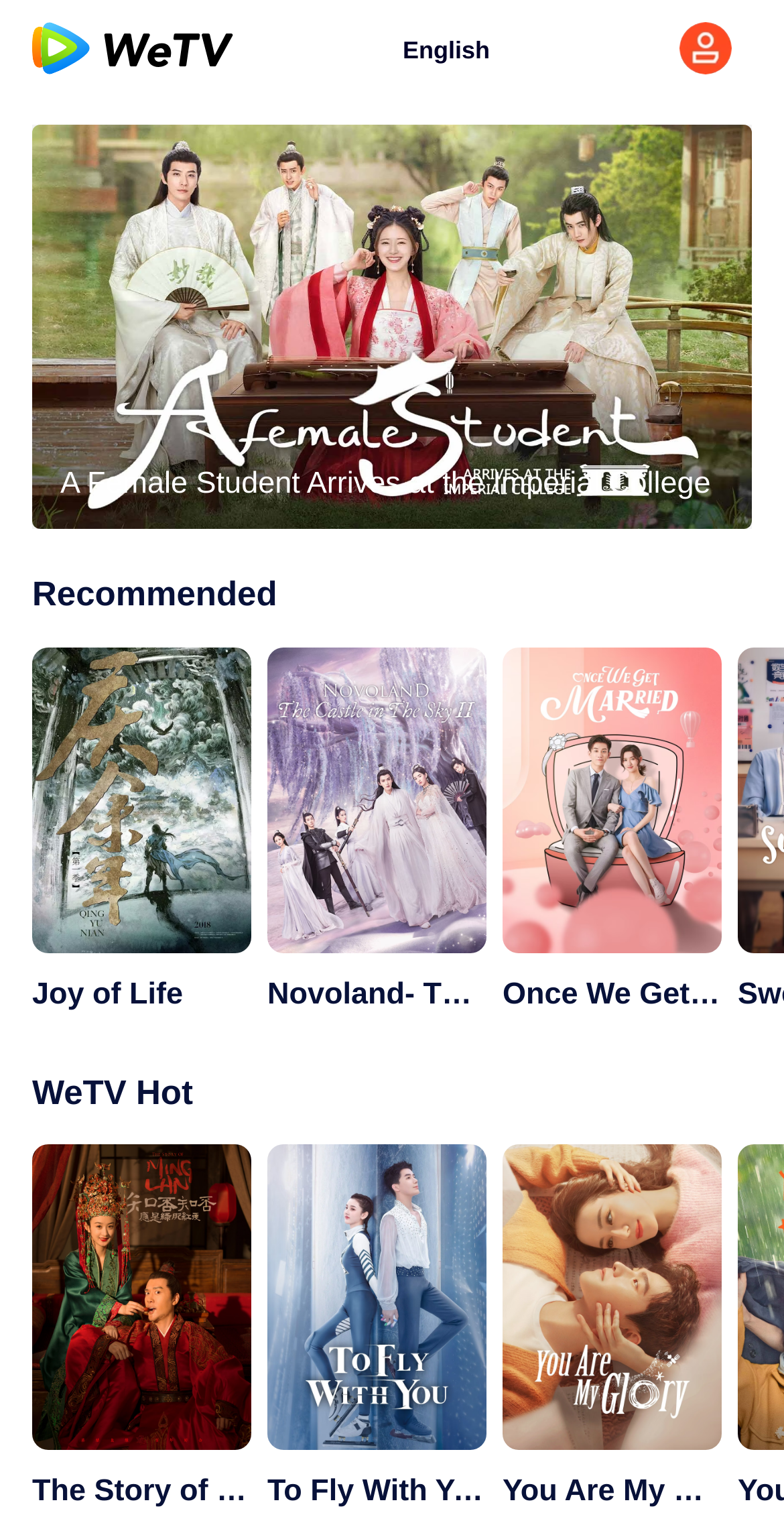Use a single word or phrase to answer the question:
What is the purpose of the webpage?

To recommend TV shows